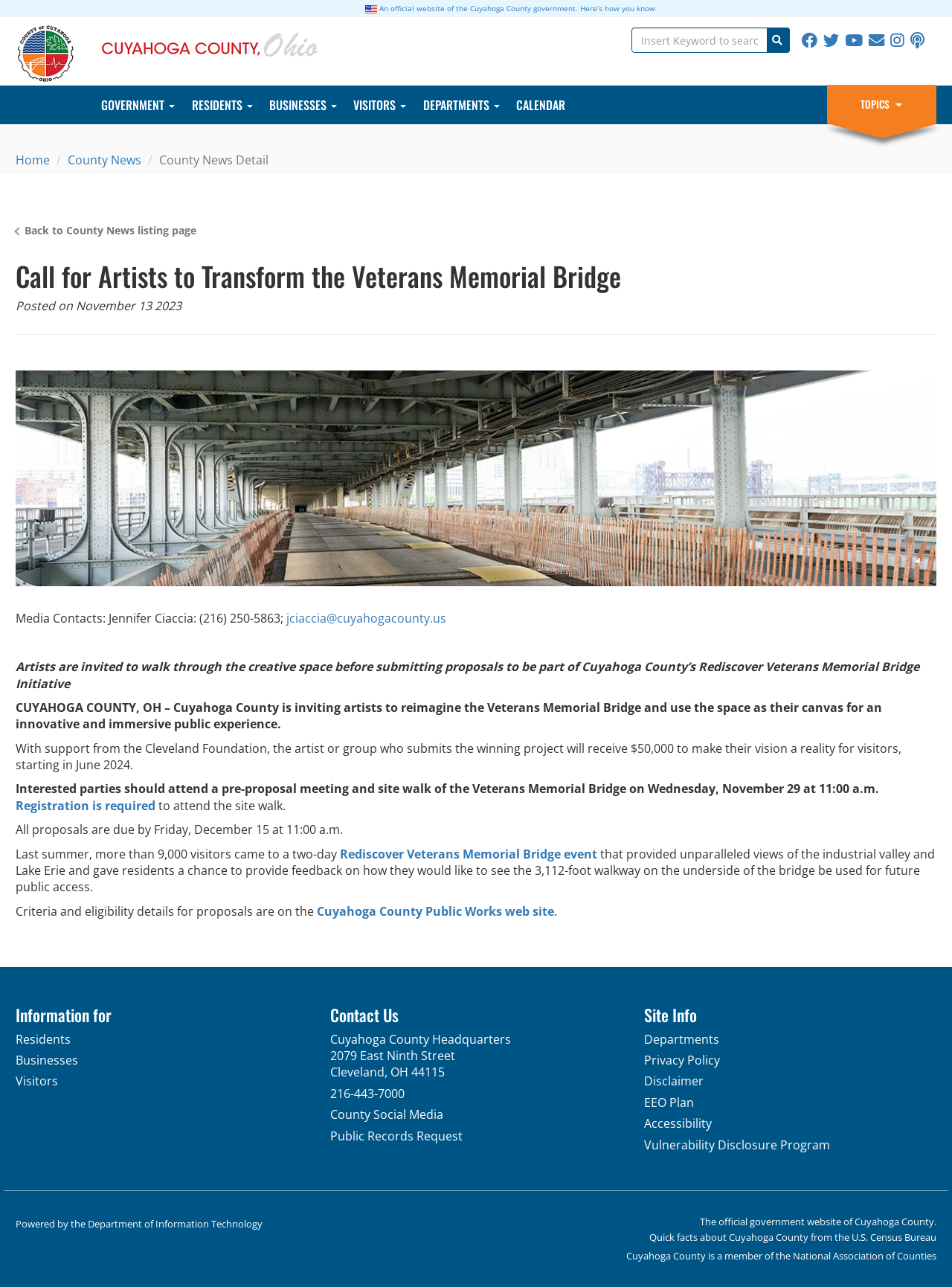What is the name of the foundation supporting the Rediscover Veterans Memorial Bridge Initiative?
Look at the screenshot and provide an in-depth answer.

I found the name of the foundation supporting the Rediscover Veterans Memorial Bridge Initiative by reading the article on the webpage, which mentions that the initiative is supported by the Cleveland Foundation.